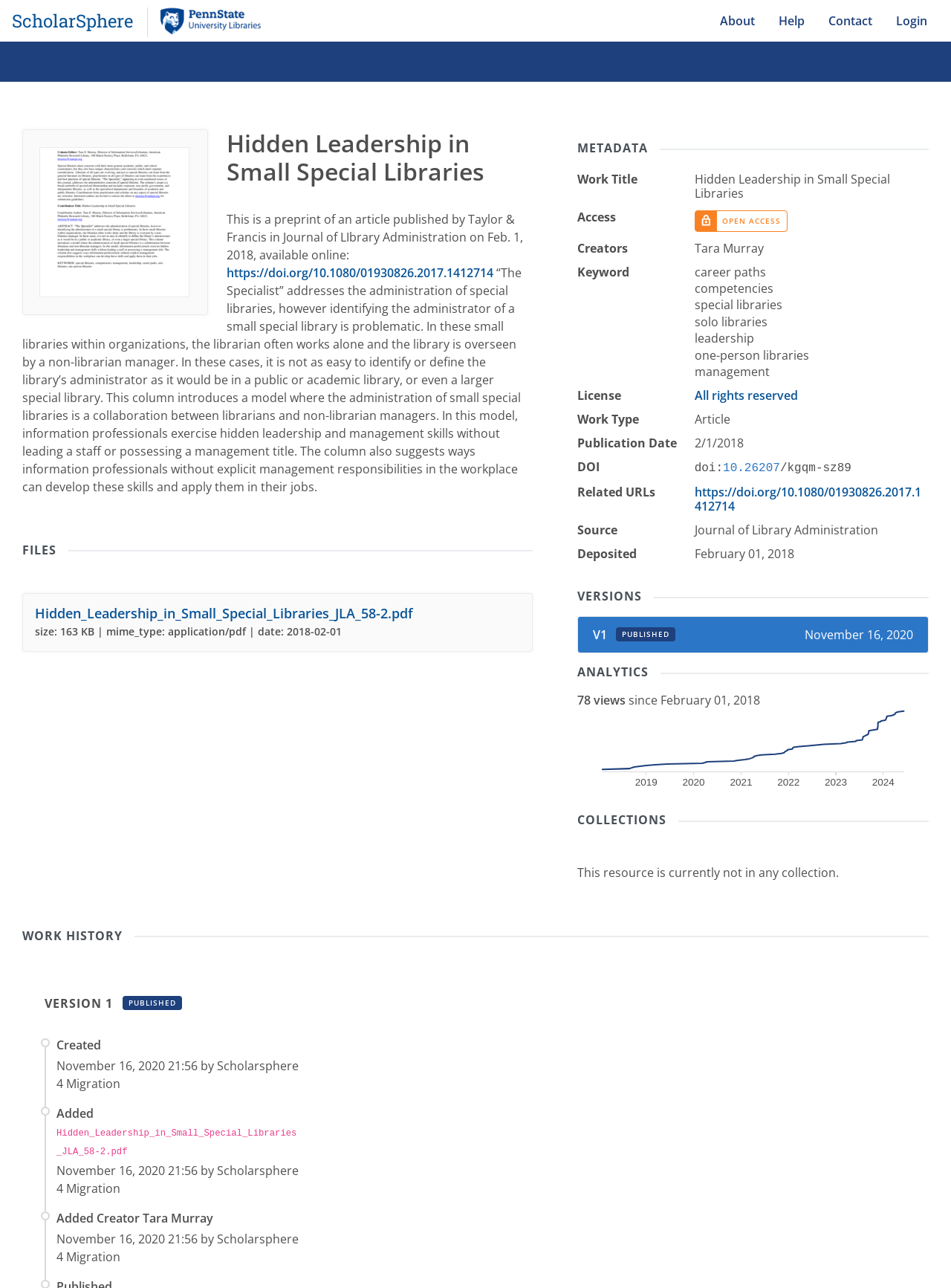How many views does the article have?
Please answer the question with a detailed response using the information from the screenshot.

The number of views of the article can be found in the 'ANALYTICS' section of the webpage, where it is listed as '78 views since February 01, 2018'.